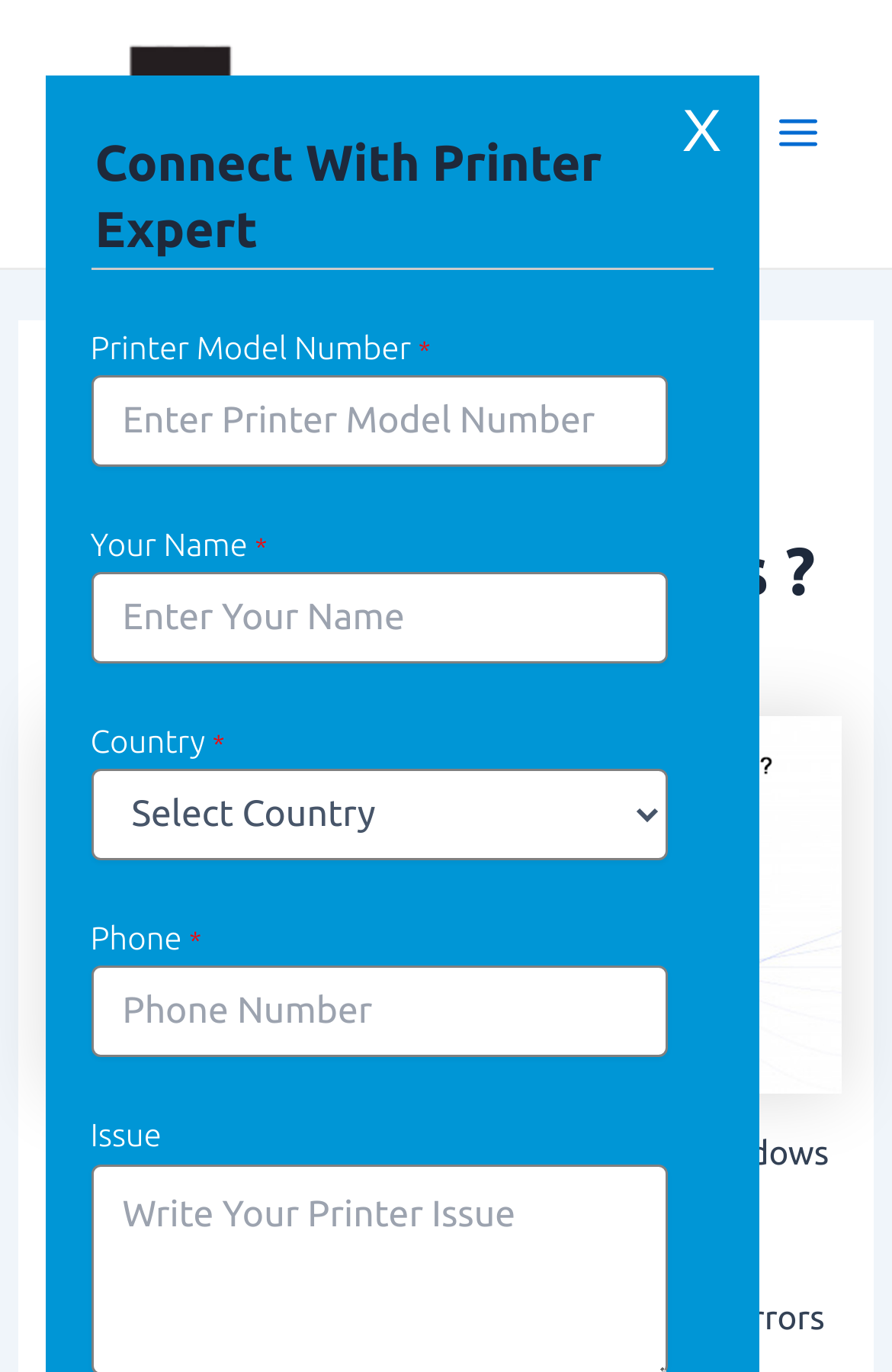Please specify the bounding box coordinates of the clickable region necessary for completing the following instruction: "Click the link to read the article". The coordinates must consist of four float numbers between 0 and 1, i.e., [left, top, right, bottom].

[0.051, 0.08, 0.753, 0.109]